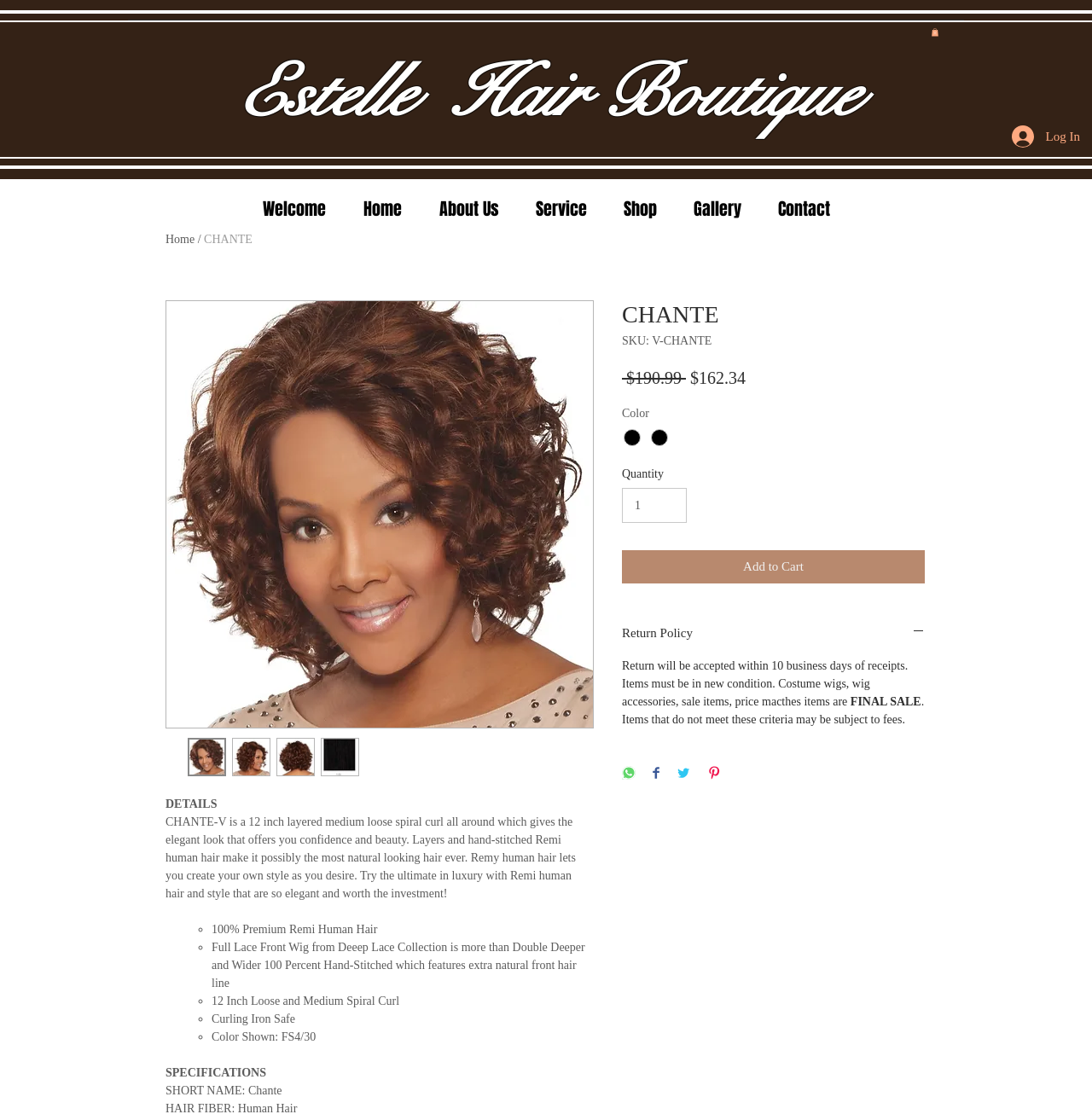Using the provided description General Full Forms, find the bounding box coordinates for the UI element. Provide the coordinates in (top-left x, top-left y, bottom-right x, bottom-right y) format, ensuring all values are between 0 and 1.

None